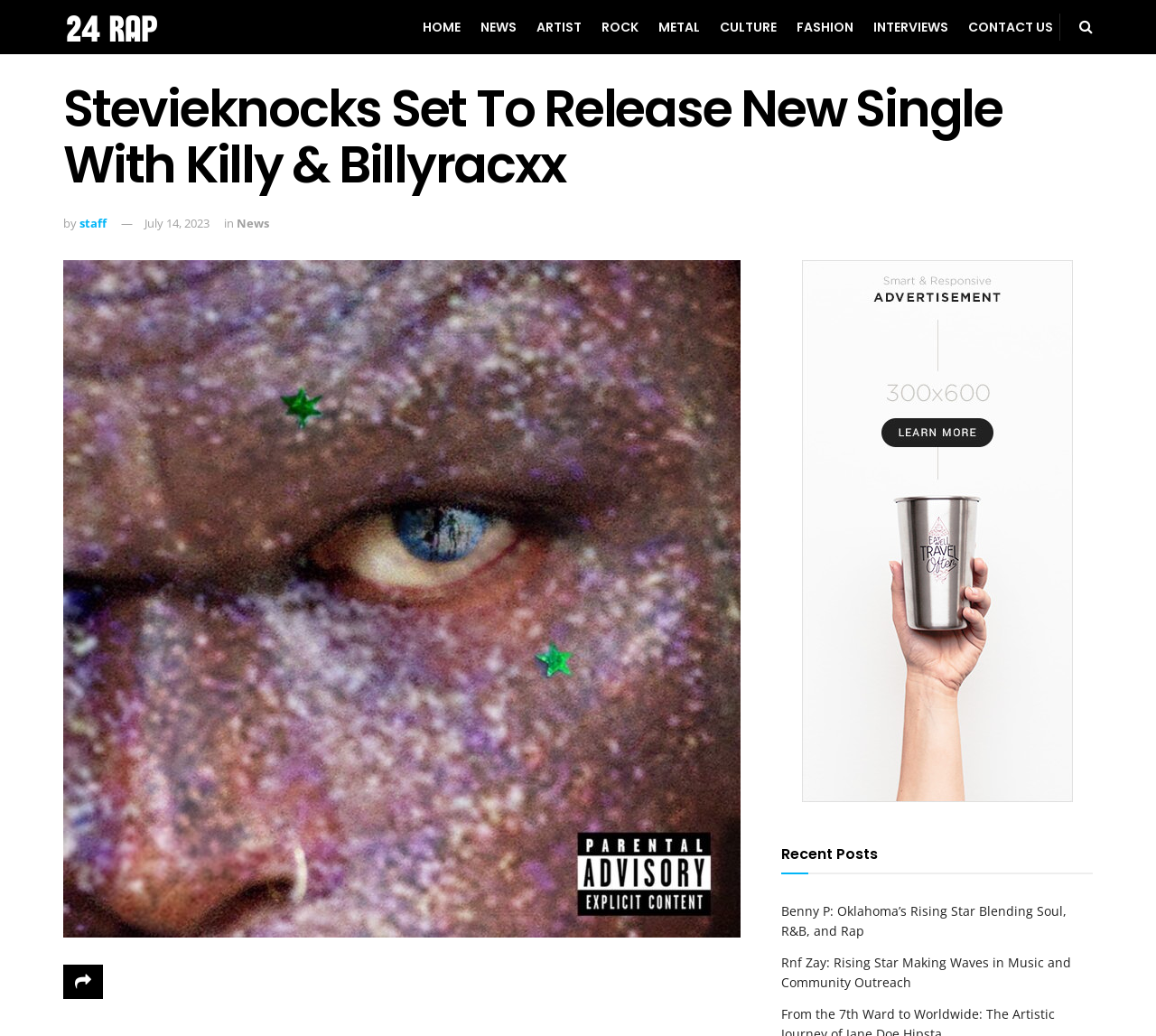What is the date of the latest article?
Using the information from the image, provide a comprehensive answer to the question.

I looked at the article's metadata, which includes the date 'July 14, 2023', indicating that the article was published on this date.